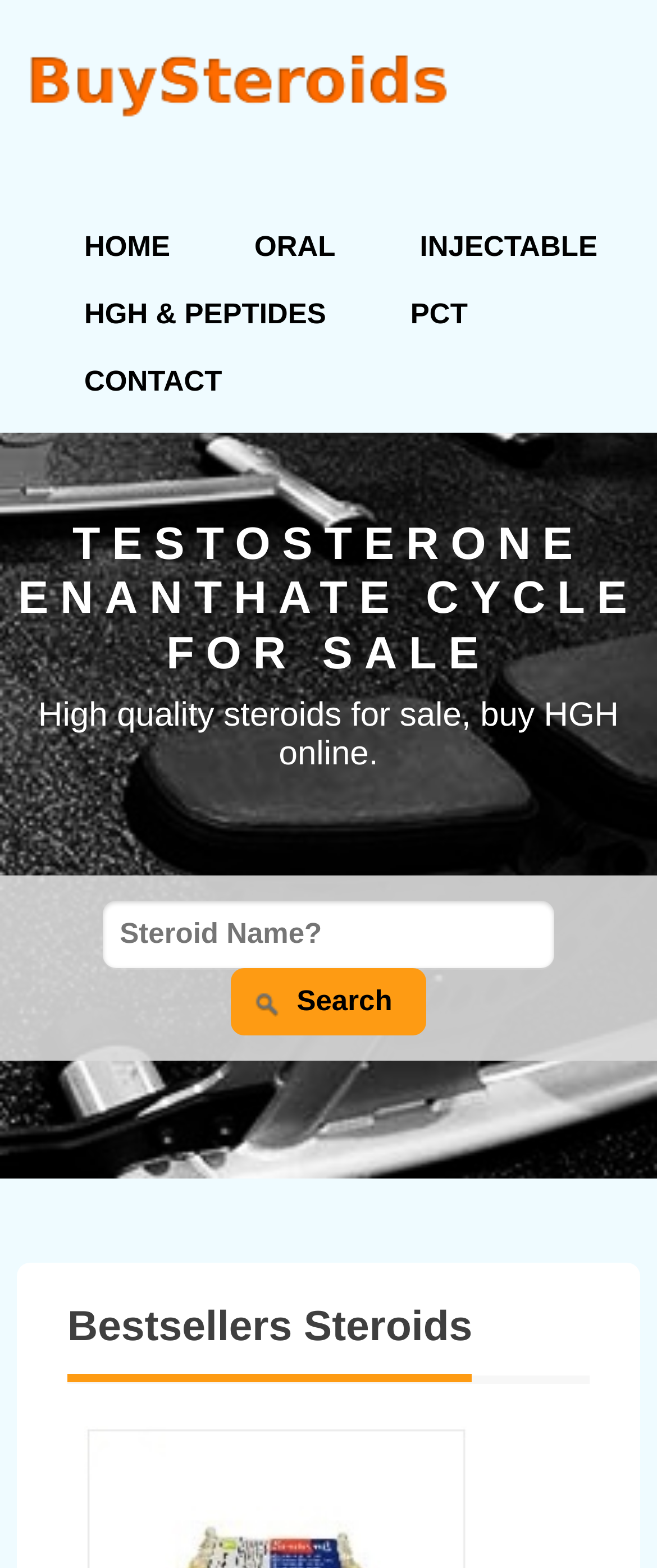Determine the bounding box coordinates of the section I need to click to execute the following instruction: "Click the HOME link". Provide the coordinates as four float numbers between 0 and 1, i.e., [left, top, right, bottom].

[0.103, 0.136, 0.285, 0.179]